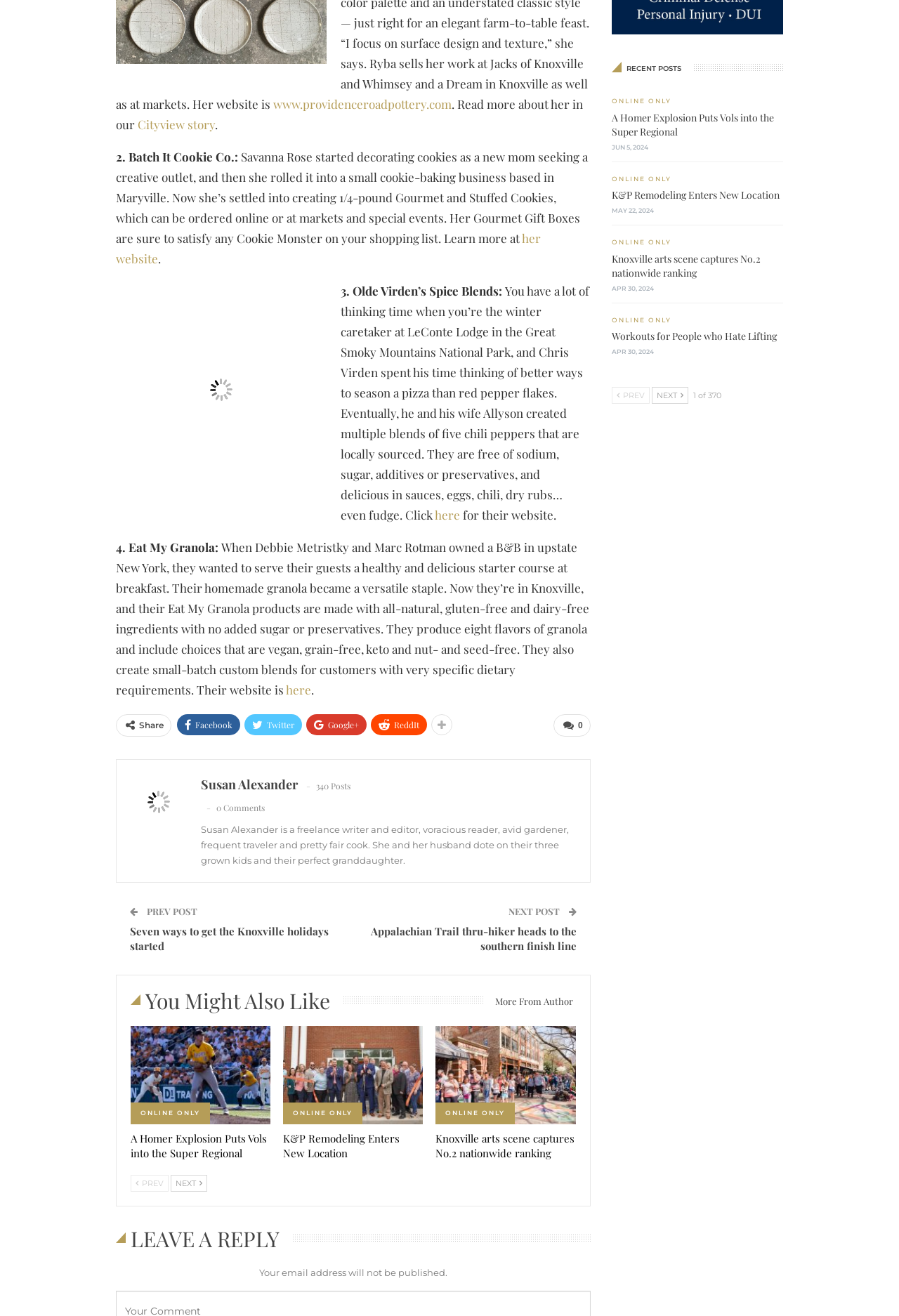Reply to the question with a brief word or phrase: What is the name of the freelance writer and editor?

Susan Alexander